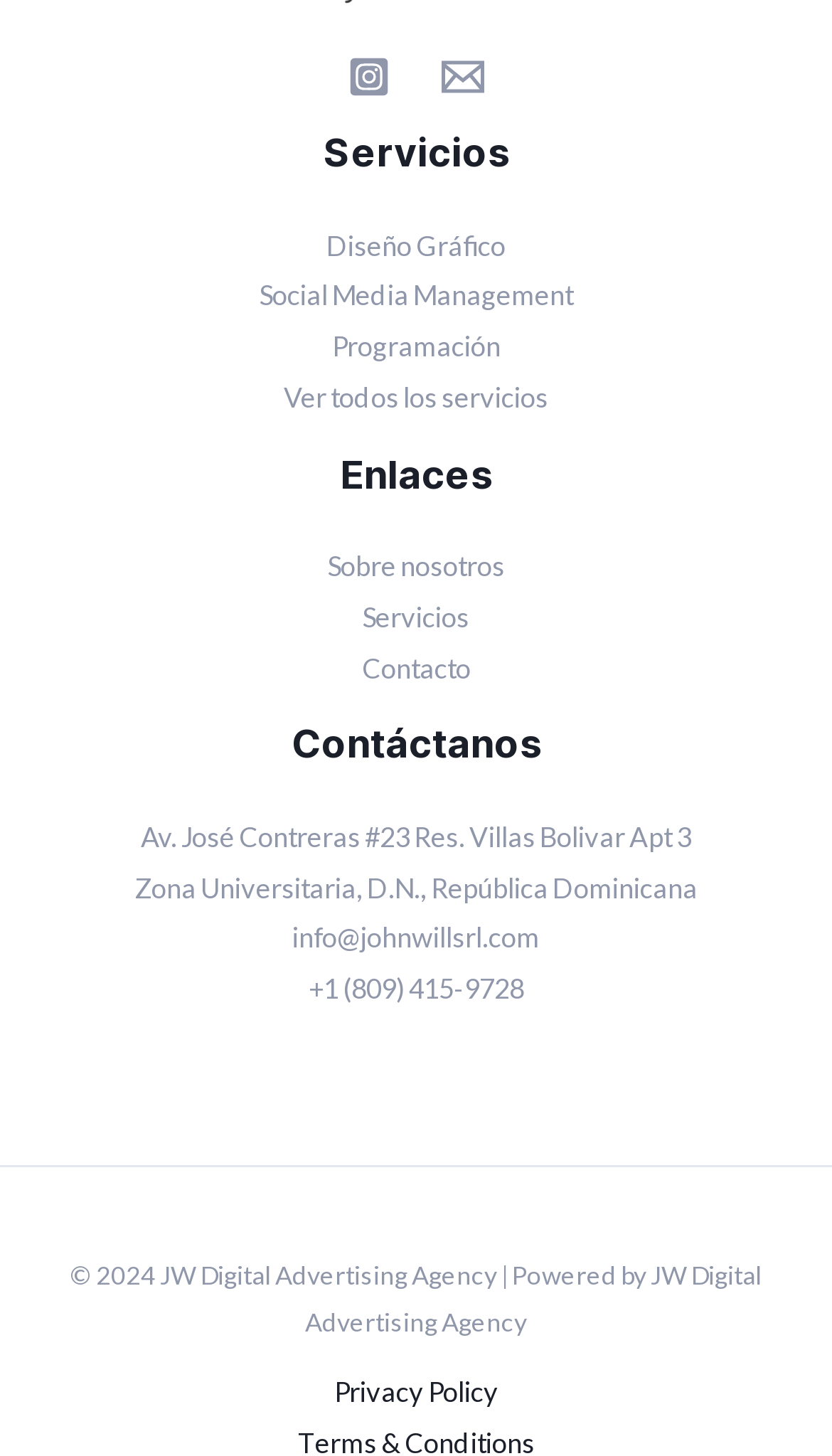Using floating point numbers between 0 and 1, provide the bounding box coordinates in the format (top-left x, top-left y, bottom-right x, bottom-right y). Locate the UI element described here: Polygon’s Brian Crecente

None